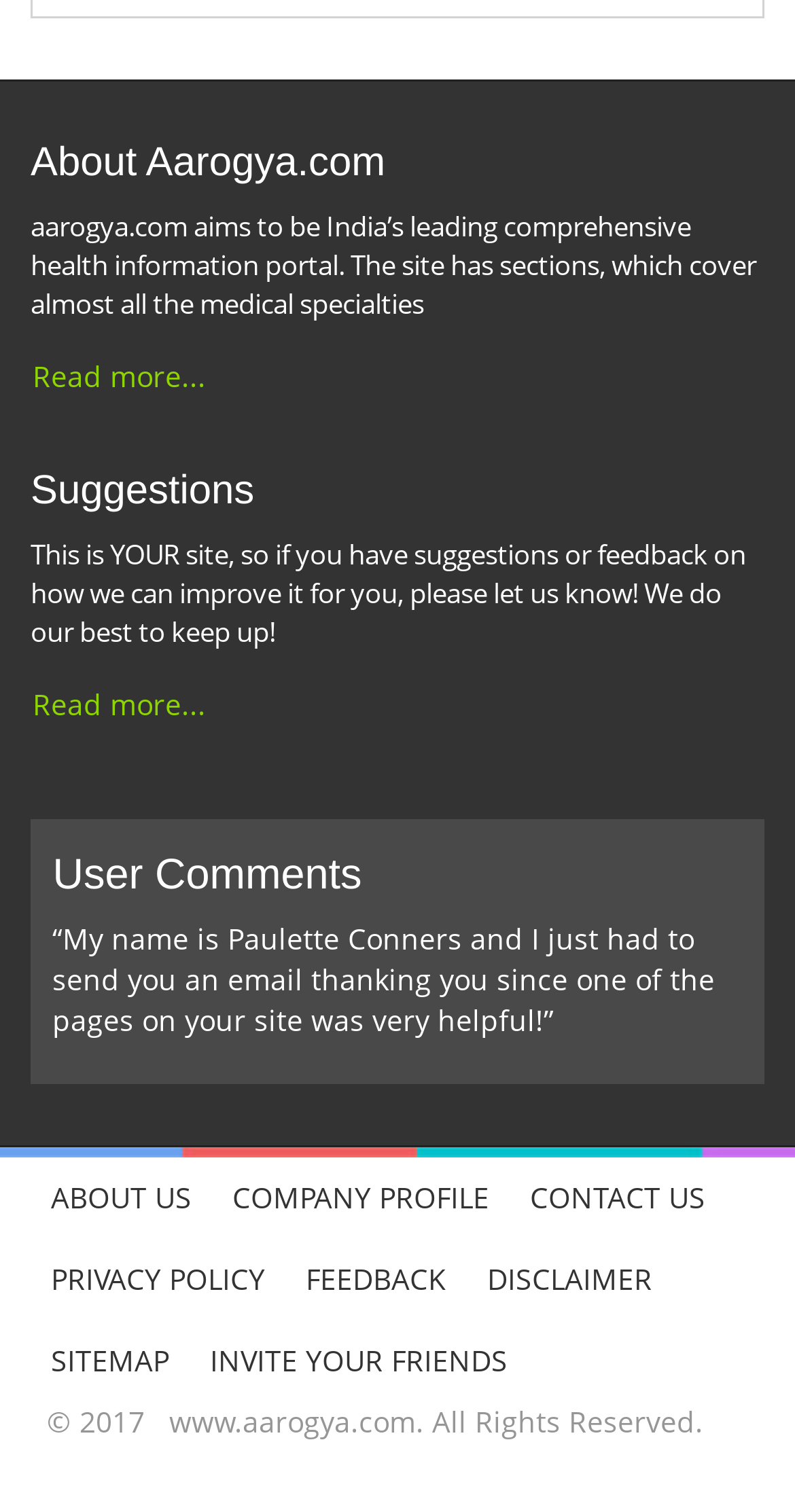Using the provided description aria-label="Search", find the bounding box coordinates for the UI element. Provide the coordinates in (top-left x, top-left y, bottom-right x, bottom-right y) format, ensuring all values are between 0 and 1.

None